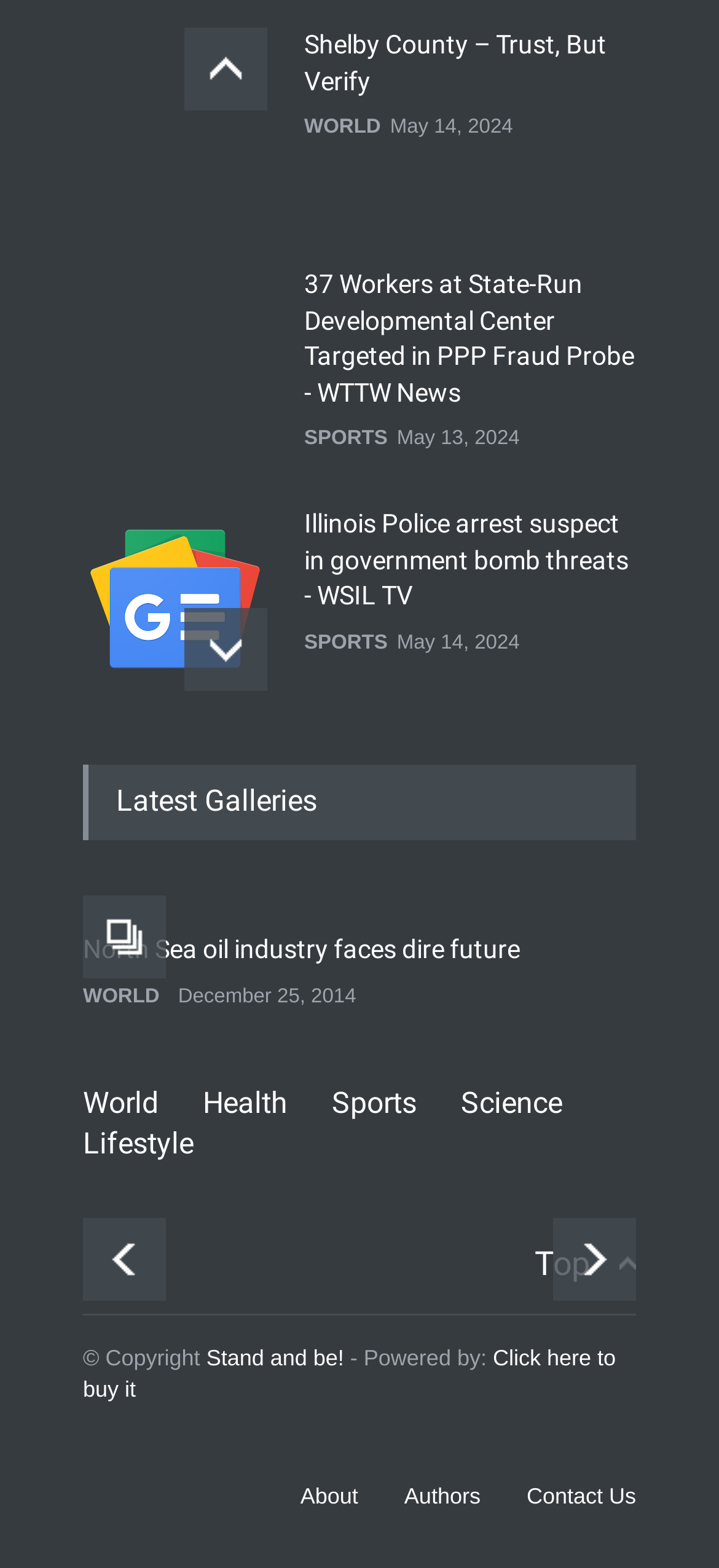Can you show the bounding box coordinates of the region to click on to complete the task described in the instruction: "read about the website"?

None